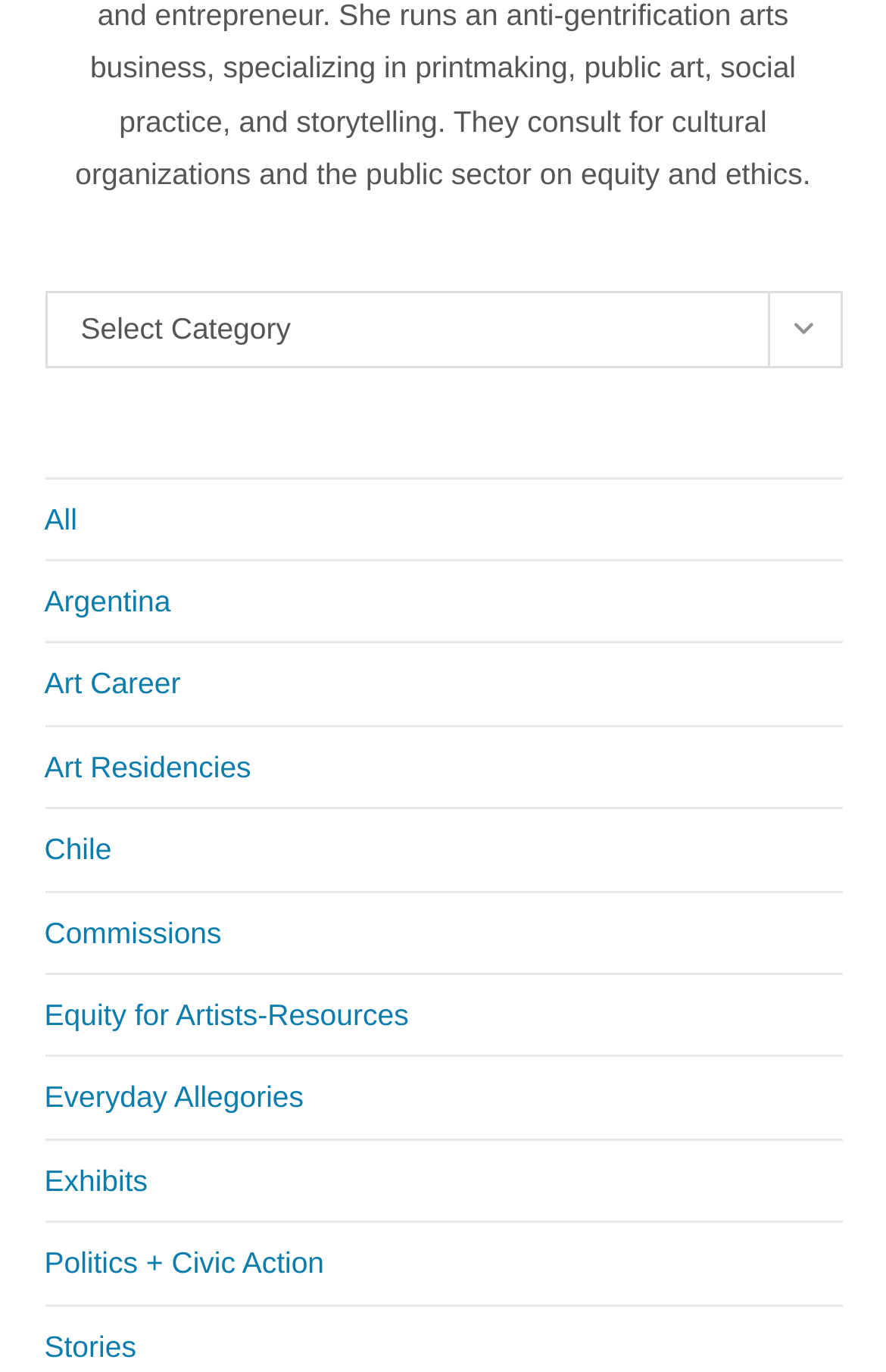Determine the bounding box coordinates of the clickable region to follow the instruction: "Click on 'All' category".

[0.05, 0.366, 0.087, 0.39]